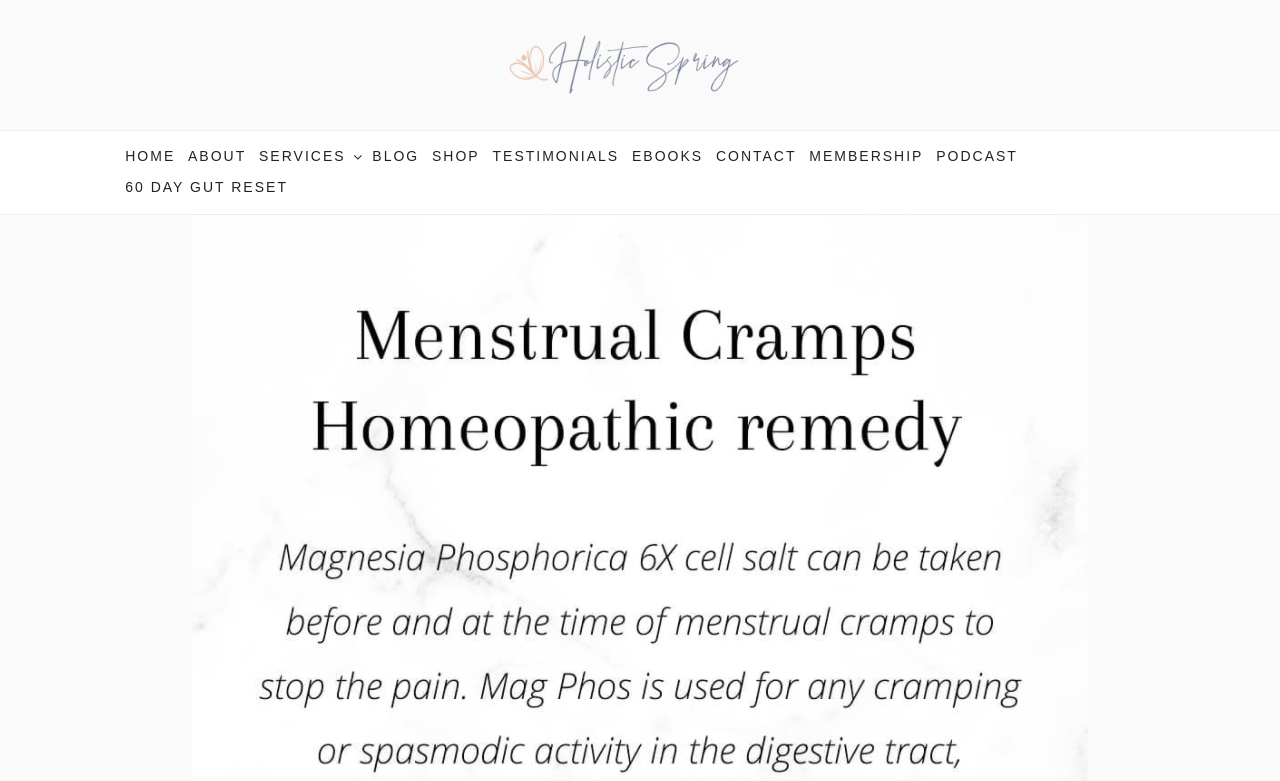Please identify the bounding box coordinates of the element's region that I should click in order to complete the following instruction: "shop for products". The bounding box coordinates consist of four float numbers between 0 and 1, i.e., [left, top, right, bottom].

[0.334, 0.181, 0.379, 0.221]